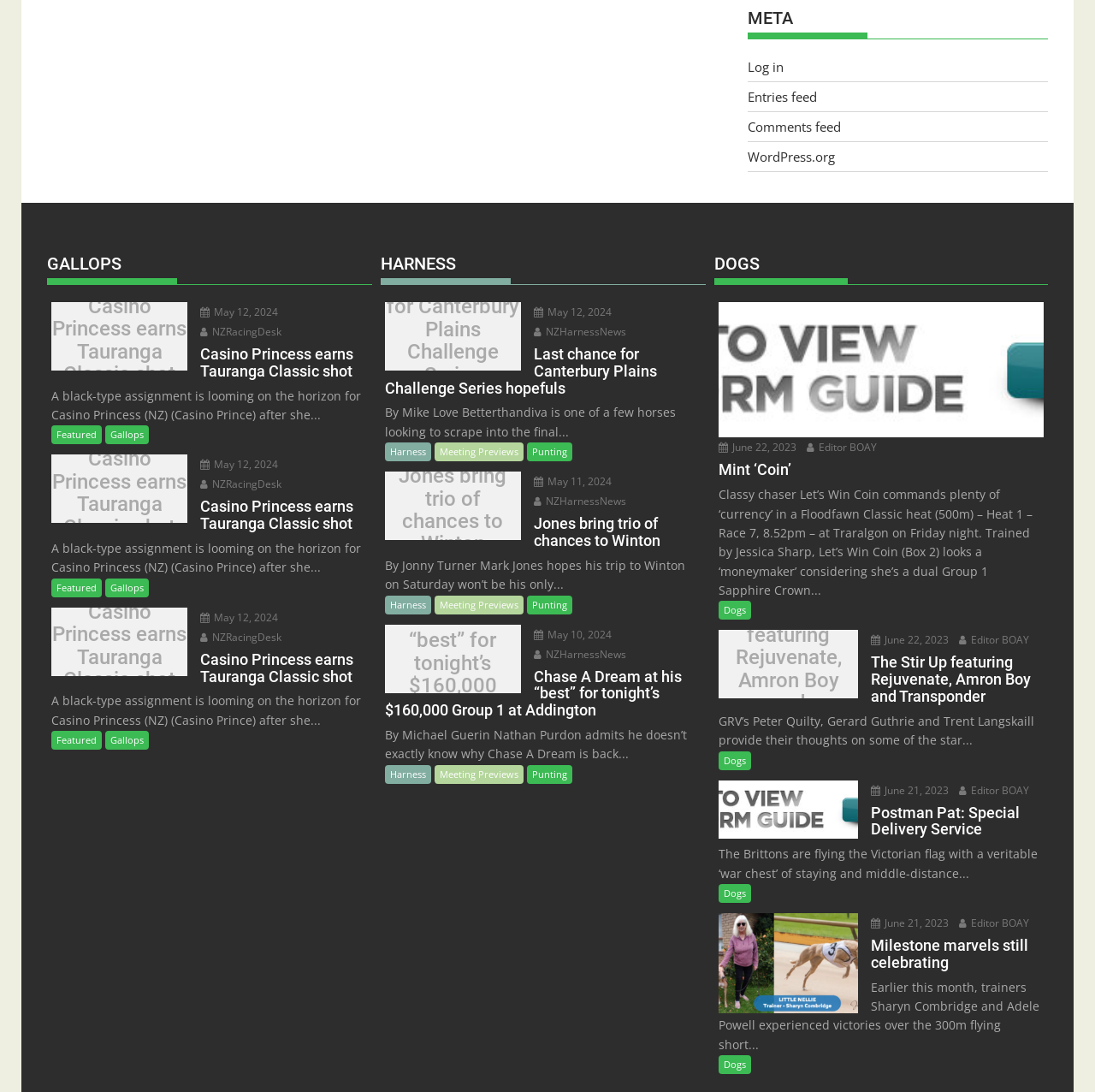Please provide a detailed answer to the question below by examining the image:
What is the date of the latest article under the 'GALLOPS' section?

I looked at the latest article under the 'GALLOPS' section and found the link ' May 12, 2024', which indicates the date of the article.